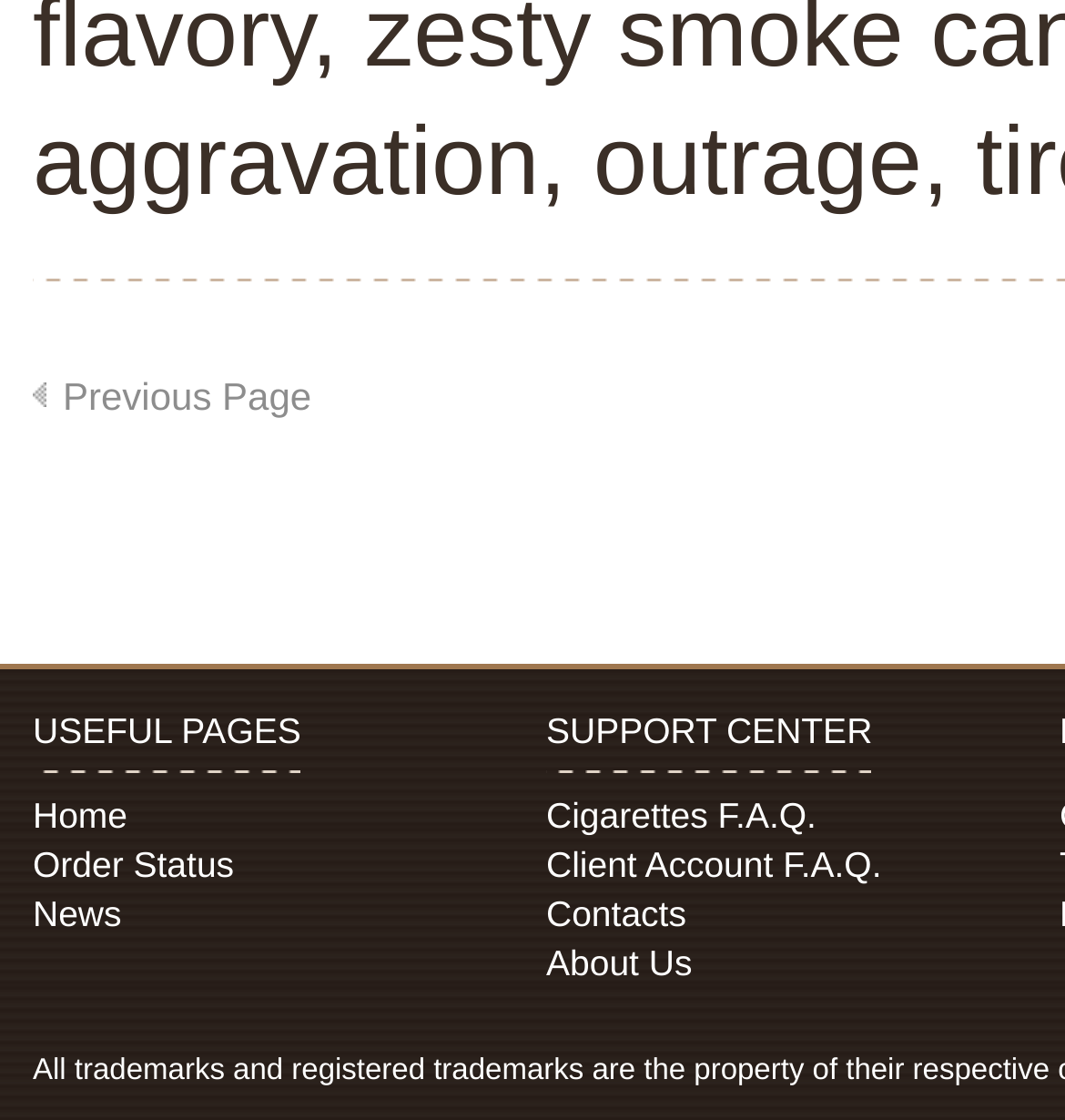What is the last link in the support center section?
Your answer should be a single word or phrase derived from the screenshot.

About Us